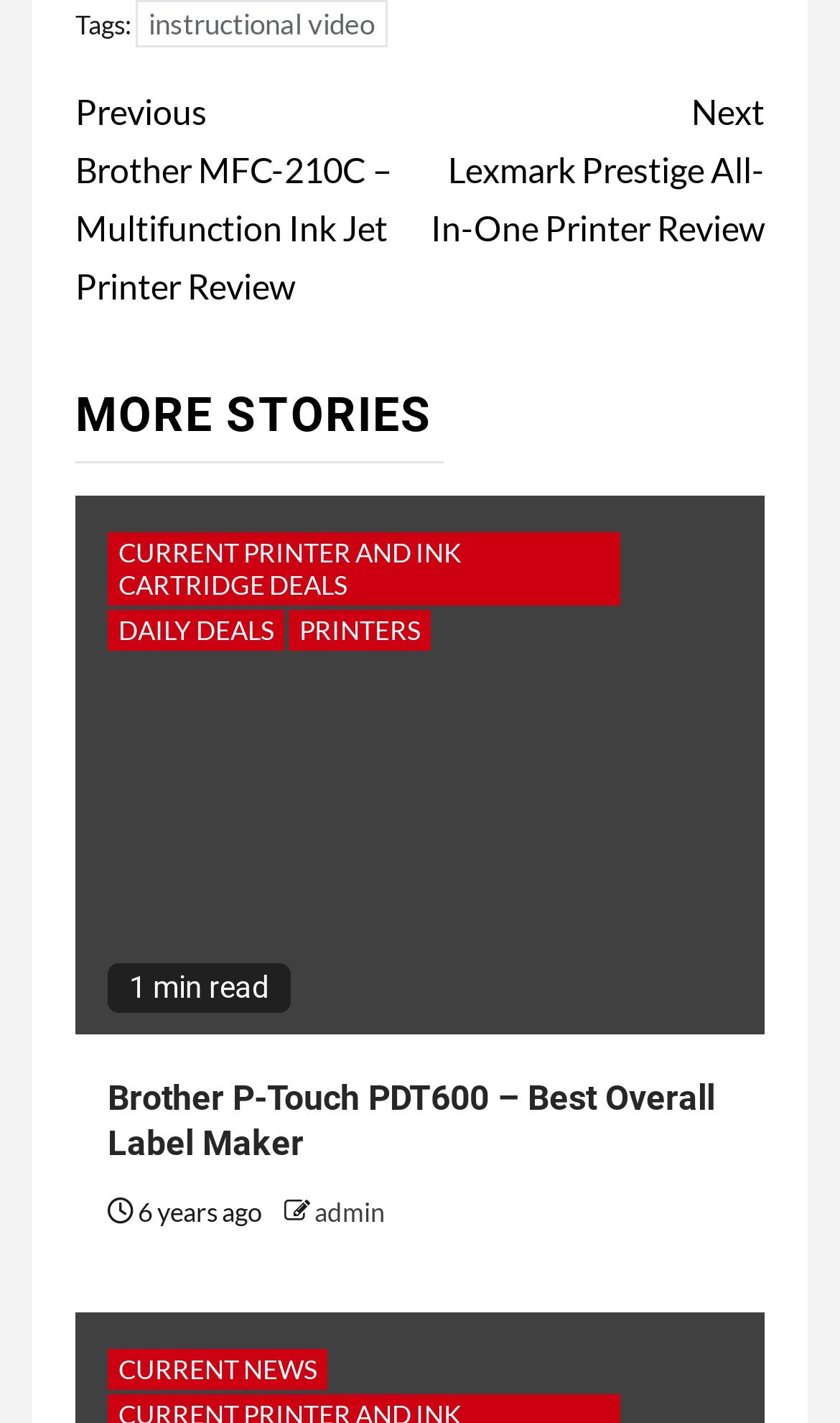Provide the bounding box coordinates, formatted as (top-left x, top-left y, bottom-right x, bottom-right y), with all values being floating point numbers between 0 and 1. Identify the bounding box of the UI element that matches the description: Daily deals

[0.128, 0.429, 0.338, 0.458]